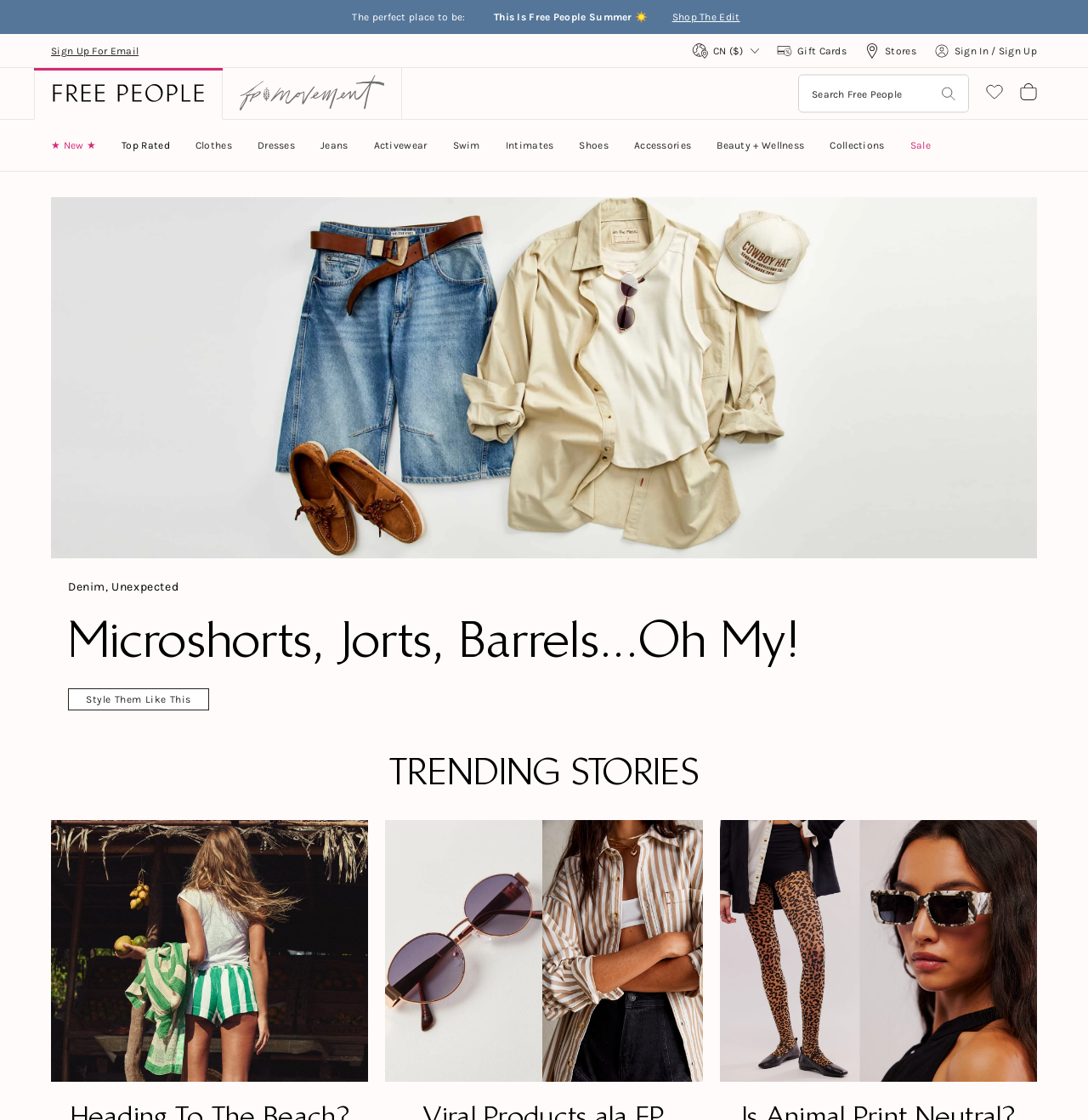Point out the bounding box coordinates of the section to click in order to follow this instruction: "View my shopping cart".

[0.938, 0.075, 0.953, 0.093]